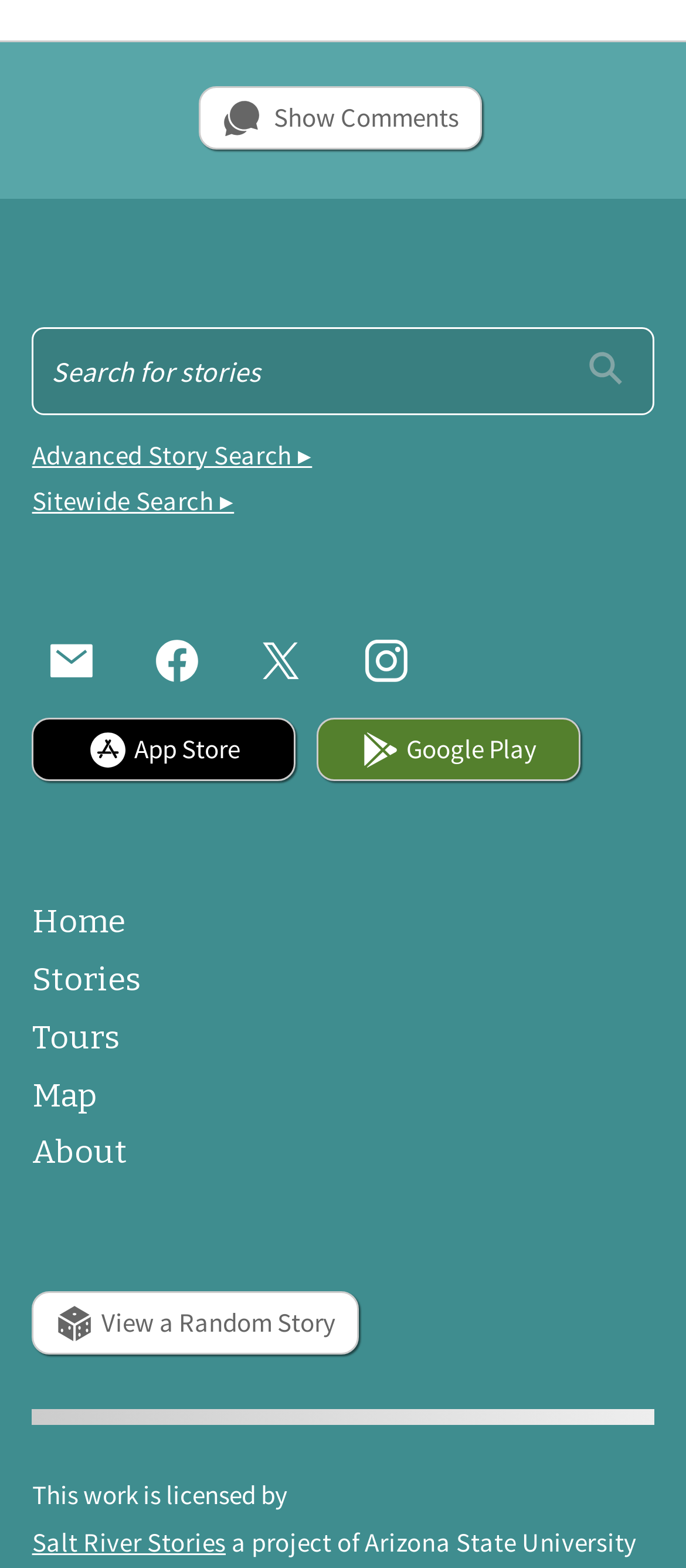Extract the bounding box for the UI element that matches this description: "Google Play".

[0.461, 0.458, 0.846, 0.499]